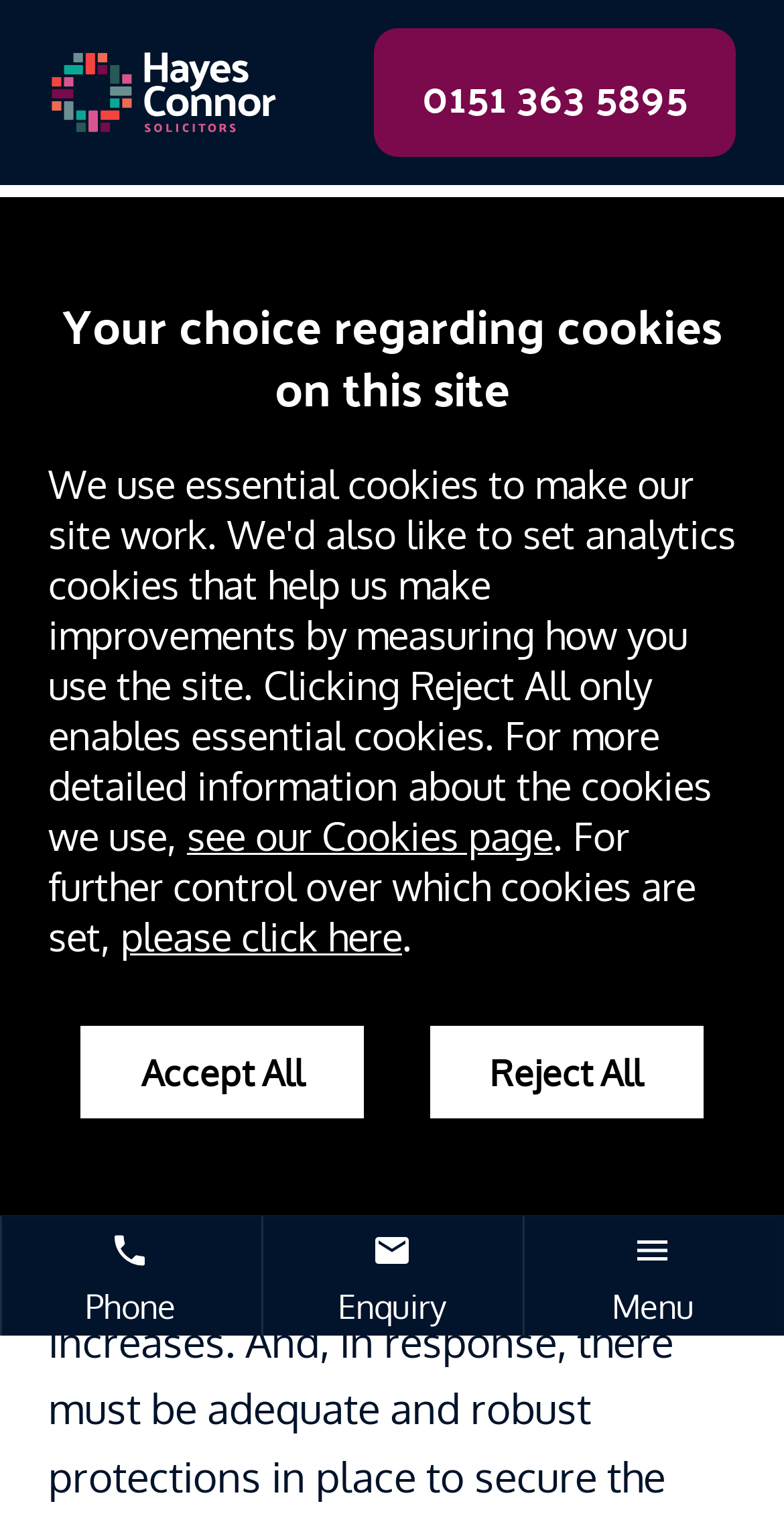Respond with a single word or phrase to the following question:
How many buttons are at the bottom of the webpage?

4